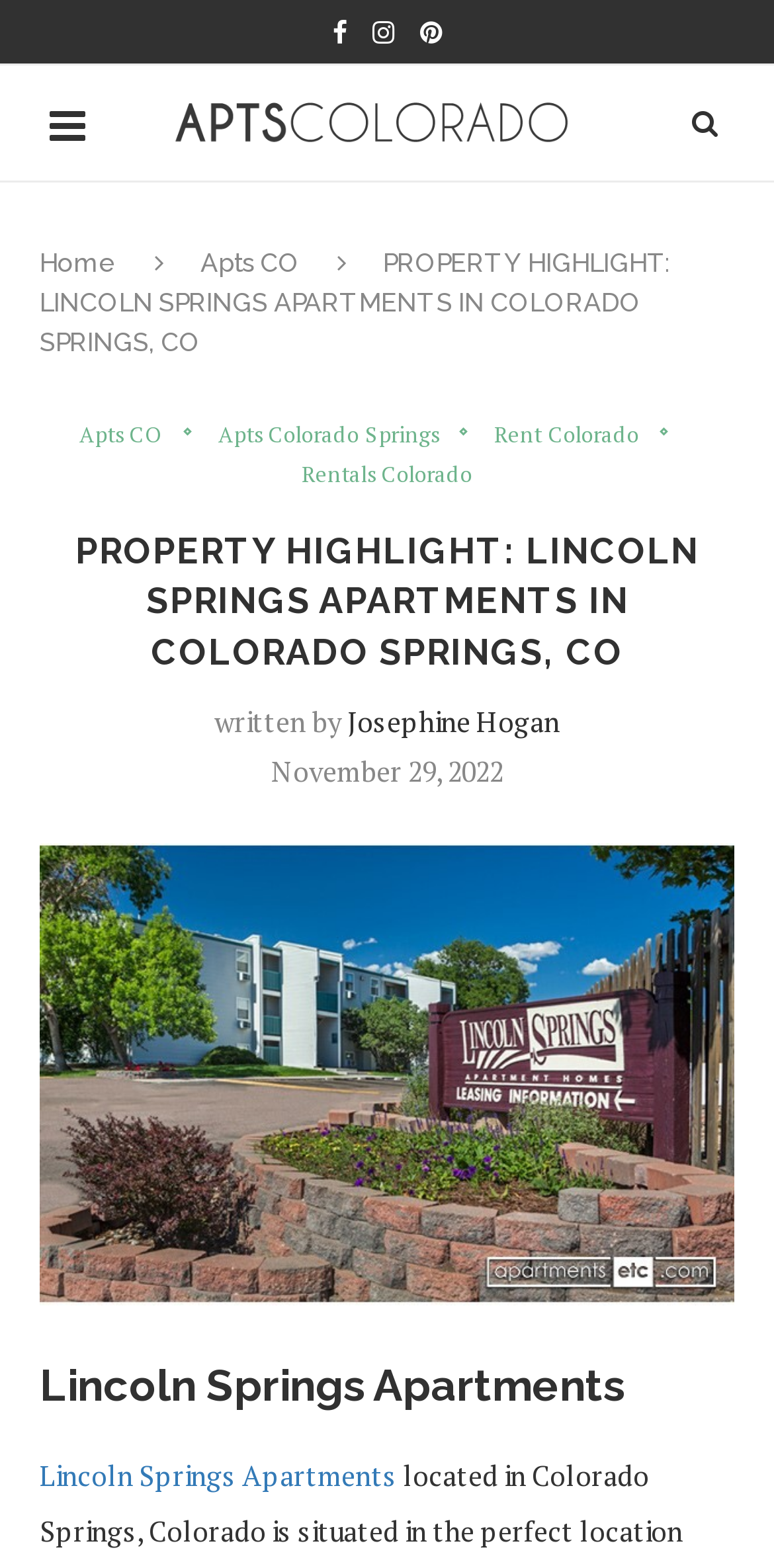Who wrote the article about the apartment complex?
Provide a thorough and detailed answer to the question.

I discovered the answer by looking at the text 'written by' followed by the link 'Josephine Hogan' which indicates that Josephine Hogan is the author of the article.